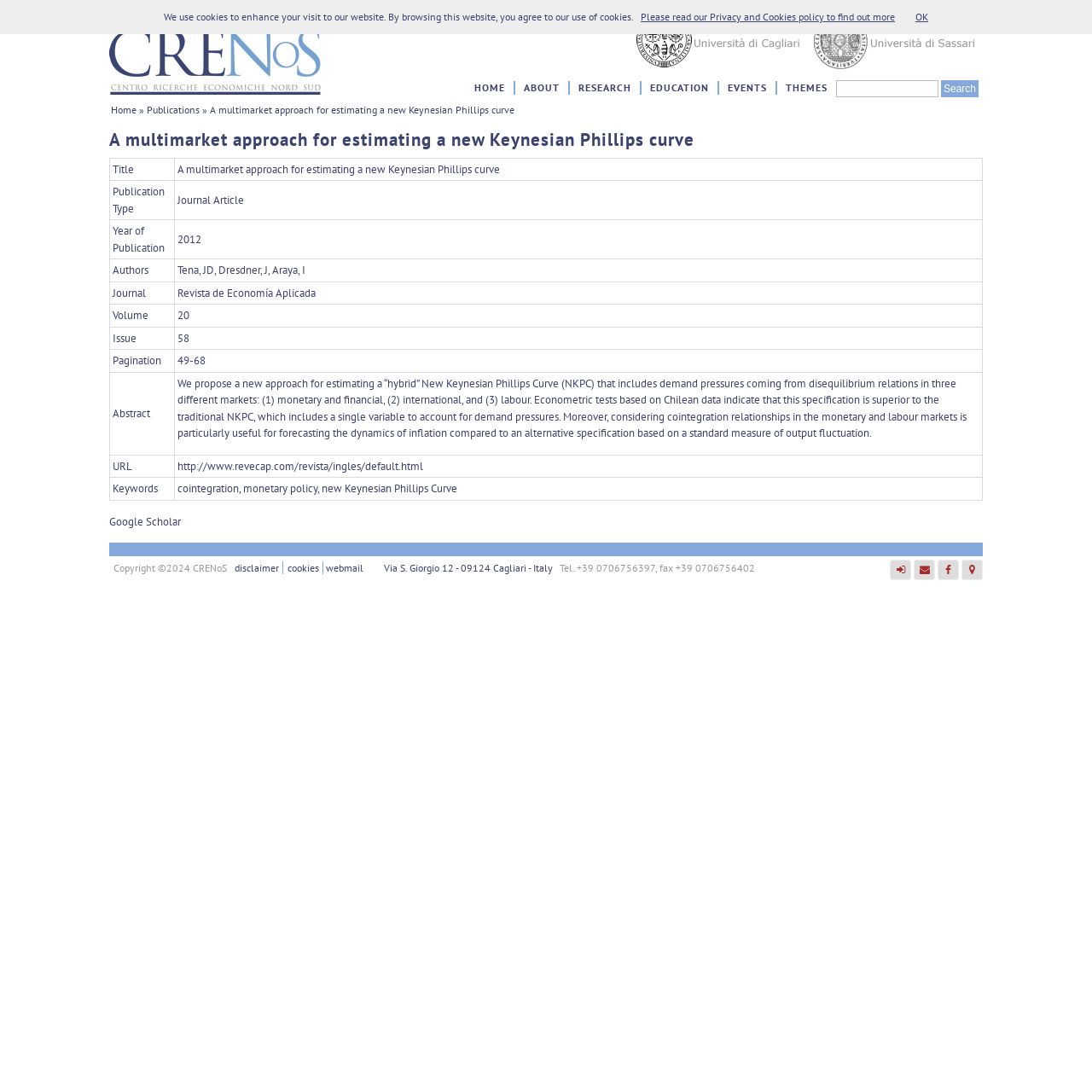Analyze the image and give a detailed response to the question:
What is the journal name?

I found the answer by looking at the main content section of the webpage, where there is a table with publication details. The journal name is mentioned in the fifth row of the table.